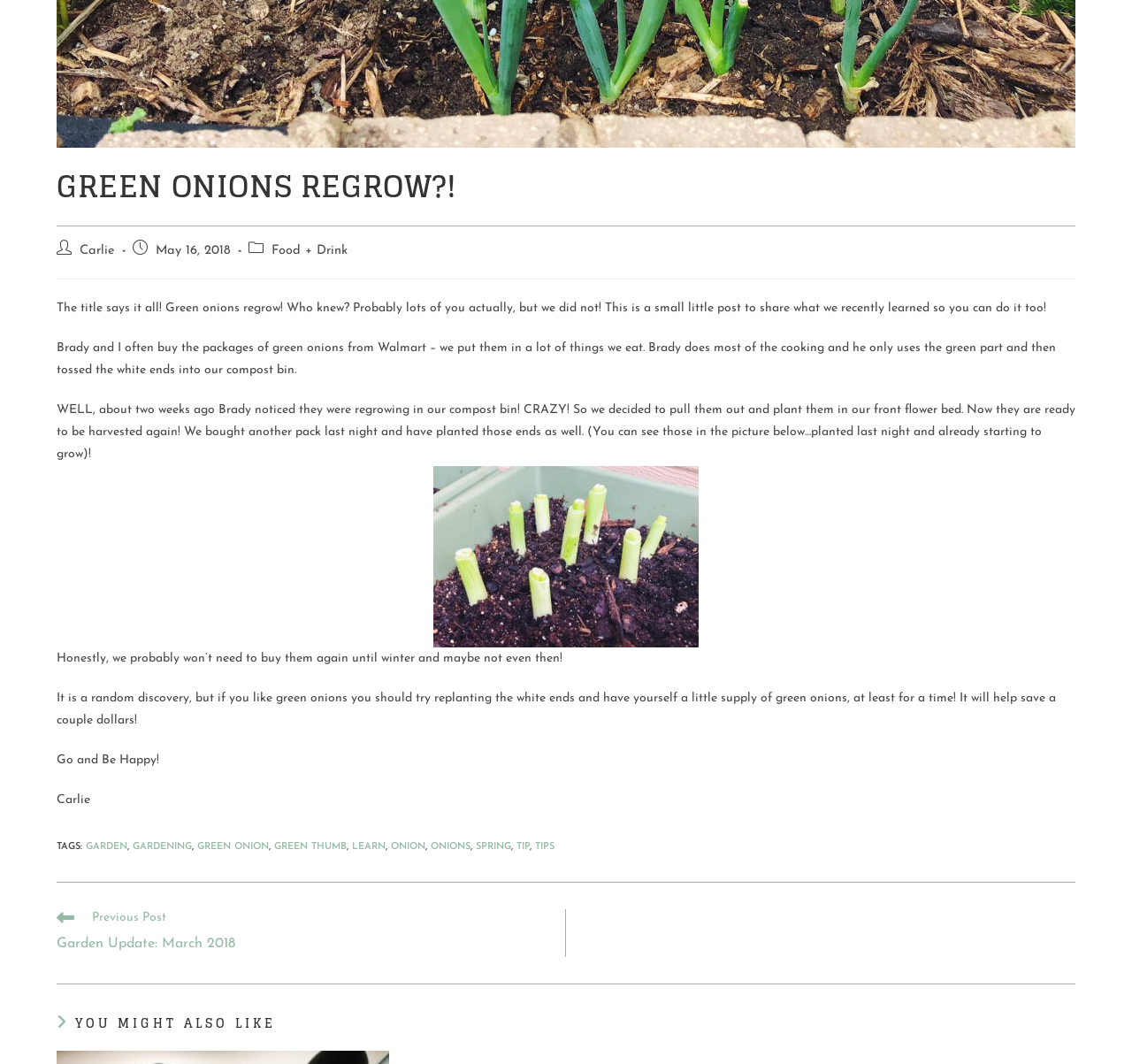Locate the bounding box coordinates of the element to click to perform the following action: 'Read more articles'. The coordinates should be given as four float values between 0 and 1, in the form of [left, top, right, bottom].

[0.05, 0.829, 0.95, 0.9]